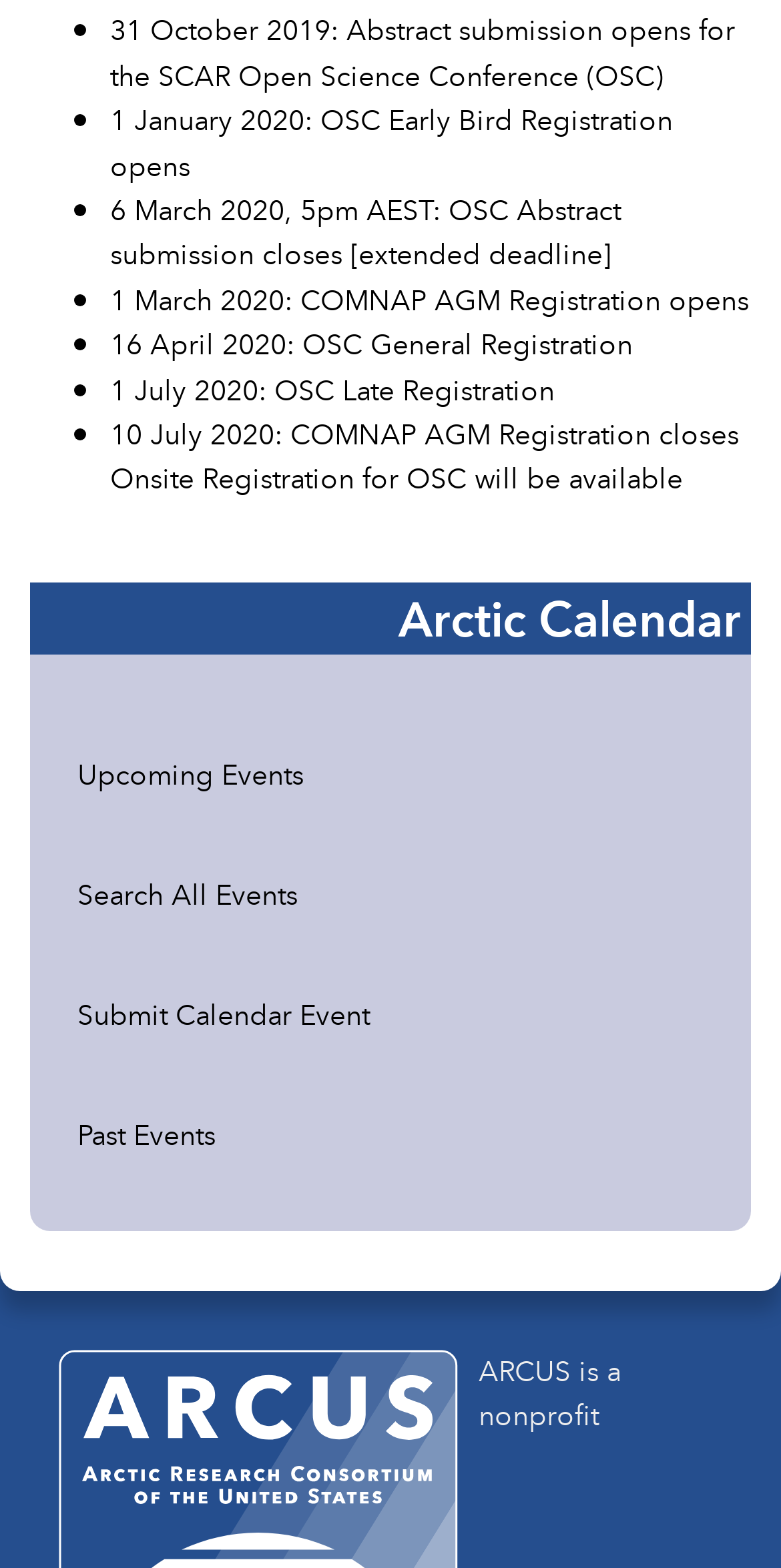What is the purpose of the webpage?
Please provide a single word or phrase in response based on the screenshot.

To provide event information